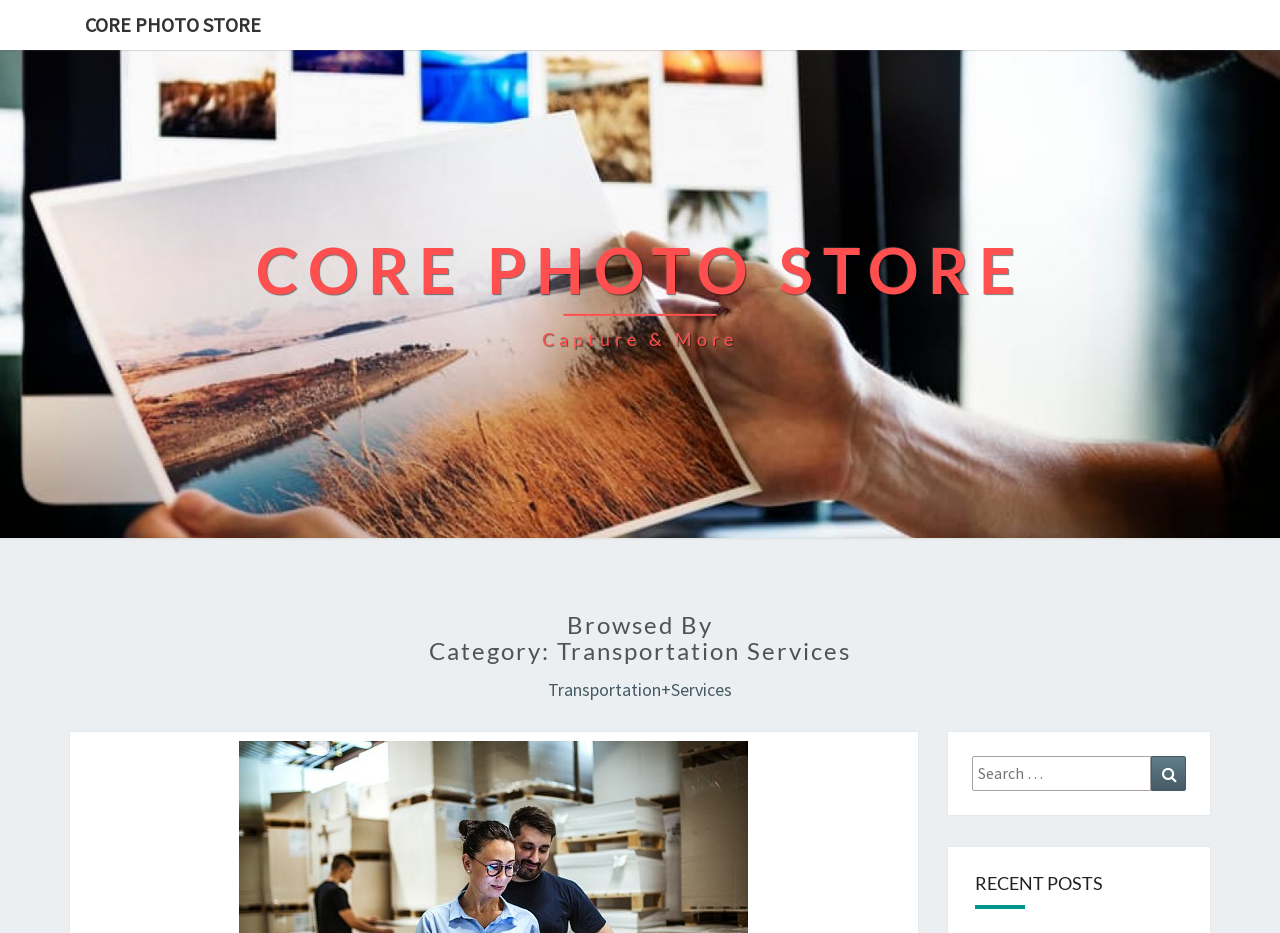Could you please study the image and provide a detailed answer to the question:
What is the category of the browsed posts?

I found the answer by looking at the heading 'Browsed By Category: Transportation Services' which indicates that the browsed posts are categorized under Transportation Services.